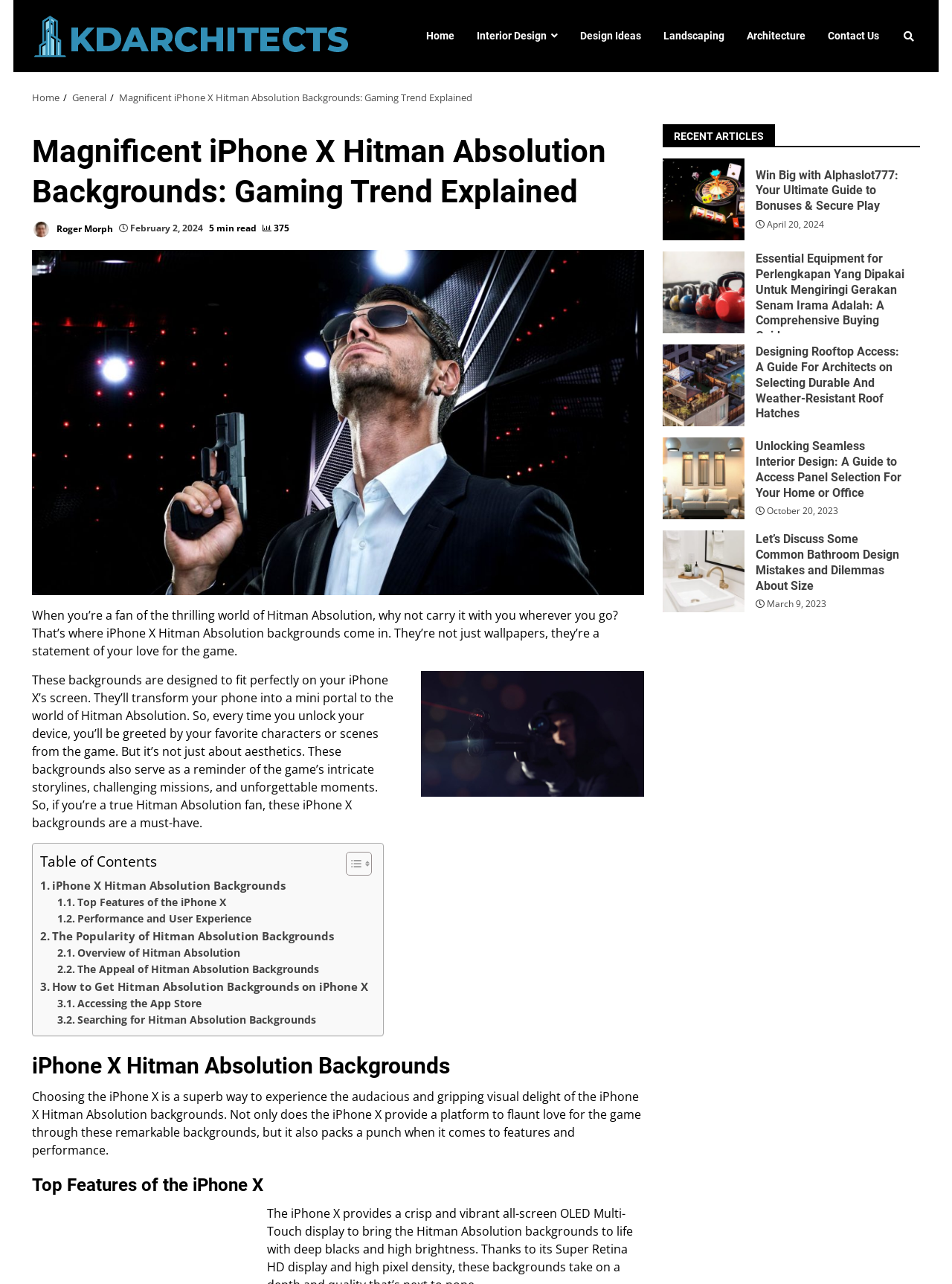Answer the question using only a single word or phrase: 
What is the date of the article 'Let’s Discuss Some Common Bathroom Design Mistakes and Dilemmas About Size'?

March 9, 2023